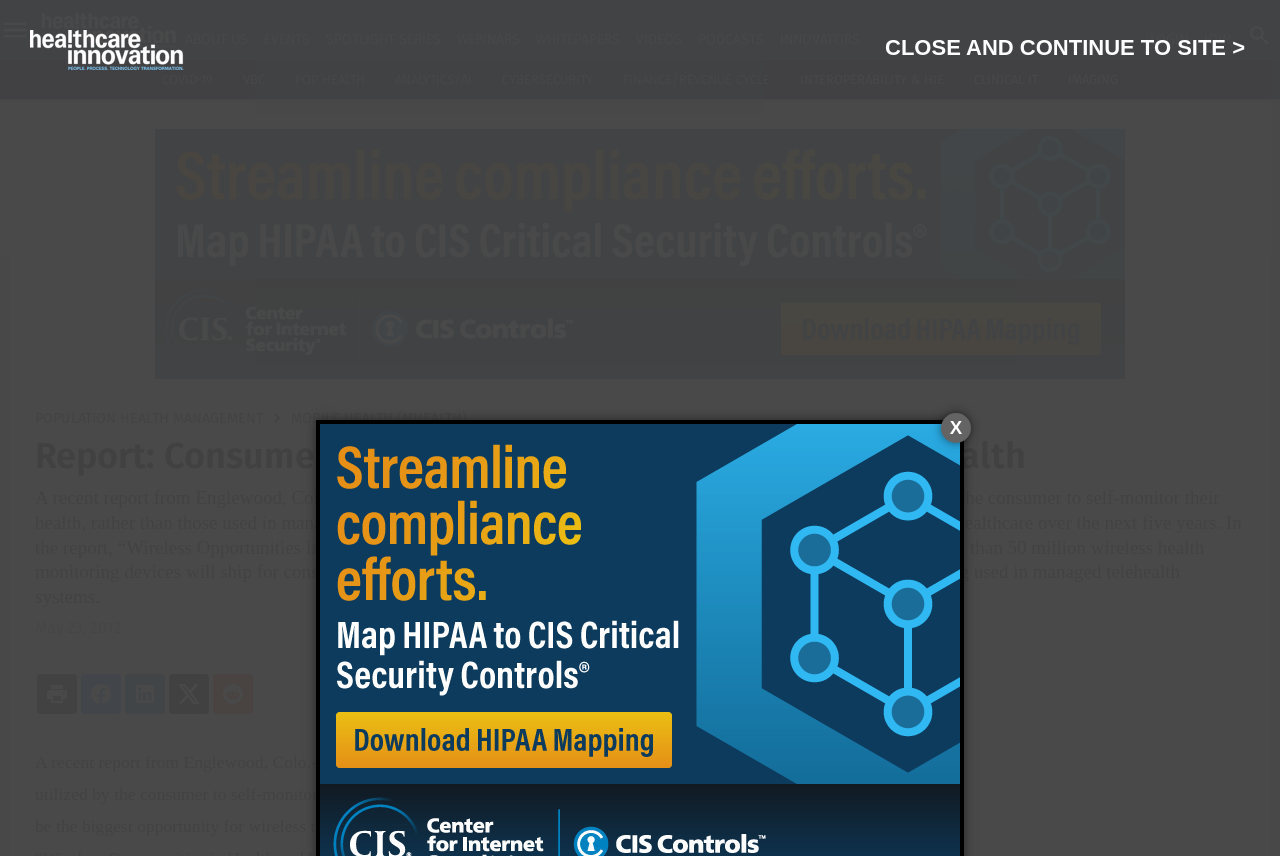Determine the bounding box coordinates of the clickable region to execute the instruction: "Login to the website". The coordinates should be four float numbers between 0 and 1, denoted as [left, top, right, bottom].

[0.898, 0.036, 0.928, 0.056]